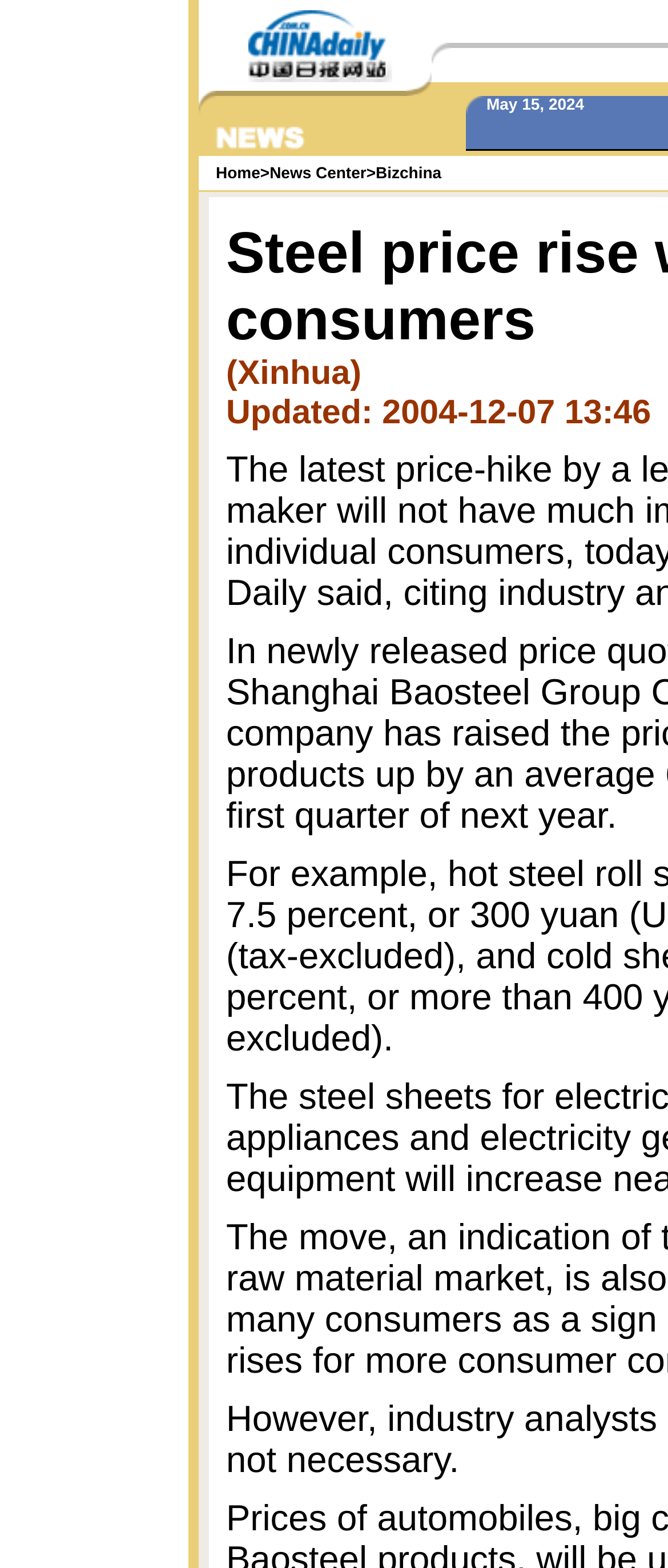What is the function of the 'Bizchina' link?
Answer the question using a single word or phrase, according to the image.

To access Bizchina section